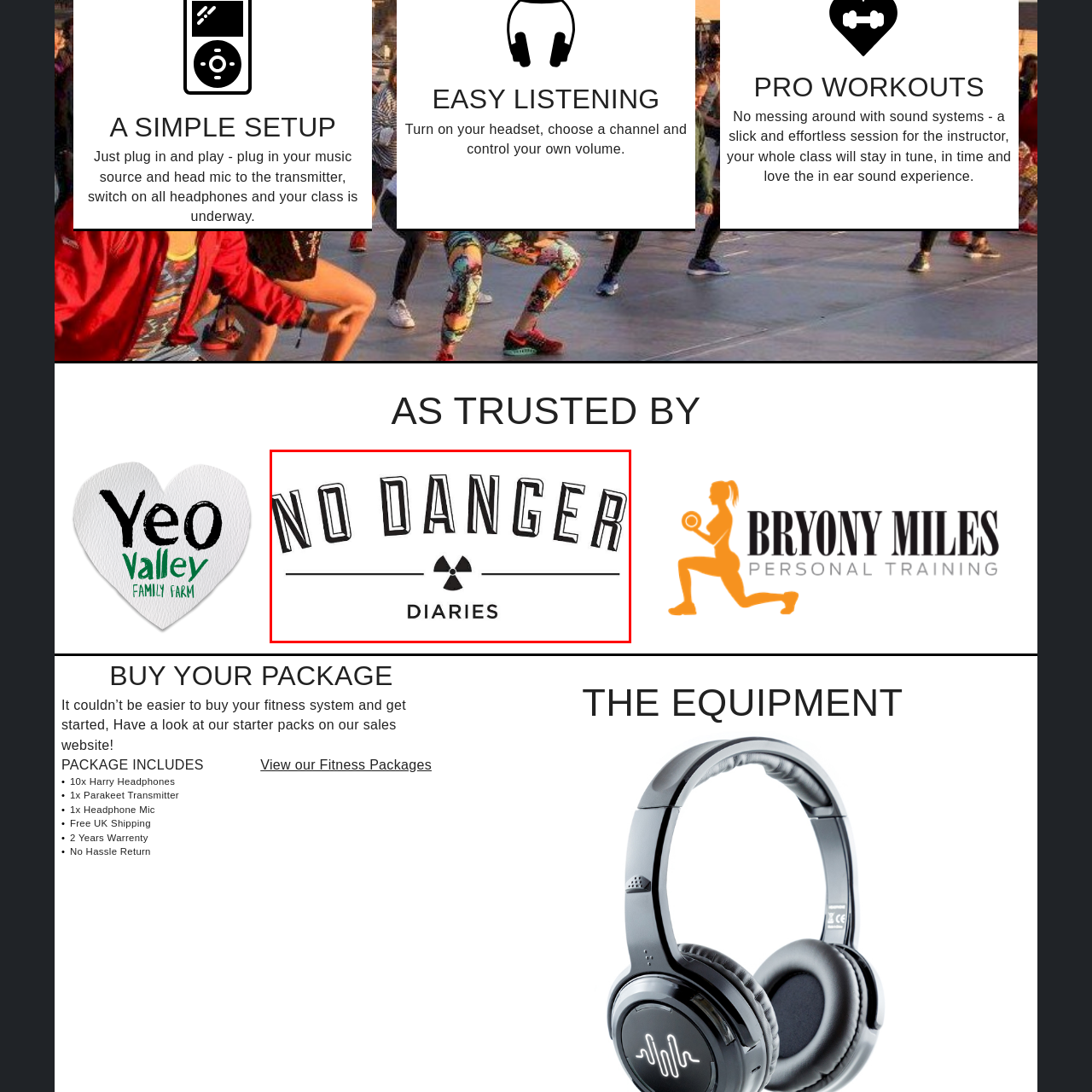What symbol is centered below the text?
Observe the image within the red bounding box and formulate a detailed response using the visual elements present.

The graphic symbol centered below the text 'NO DANGER' resembles a radiation icon, reinforcing a theme of caution or rebellion in the logo design.